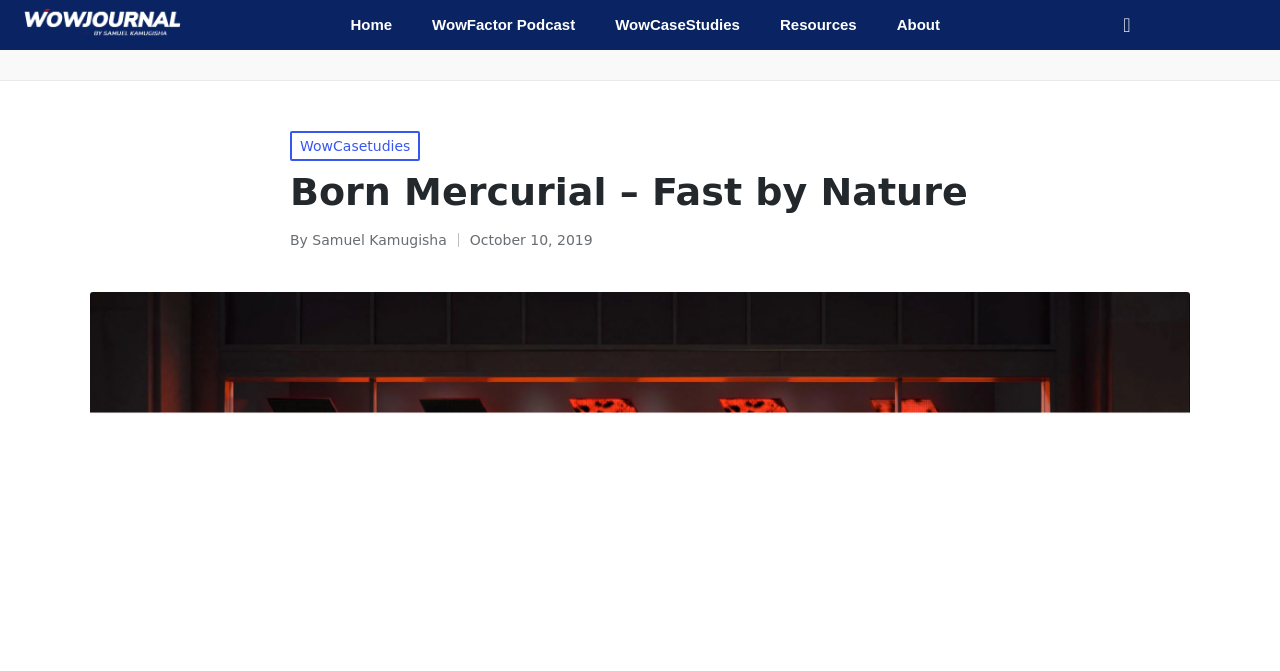What is the logo of the website?
Give a comprehensive and detailed explanation for the question.

The logo of the website is WowJournal, which is an image located at the top left corner of the webpage, as indicated by the bounding box coordinates [0.012, 0.0, 0.15, 0.069] and the OCR text 'WowJournal-Transparent-Logo'.